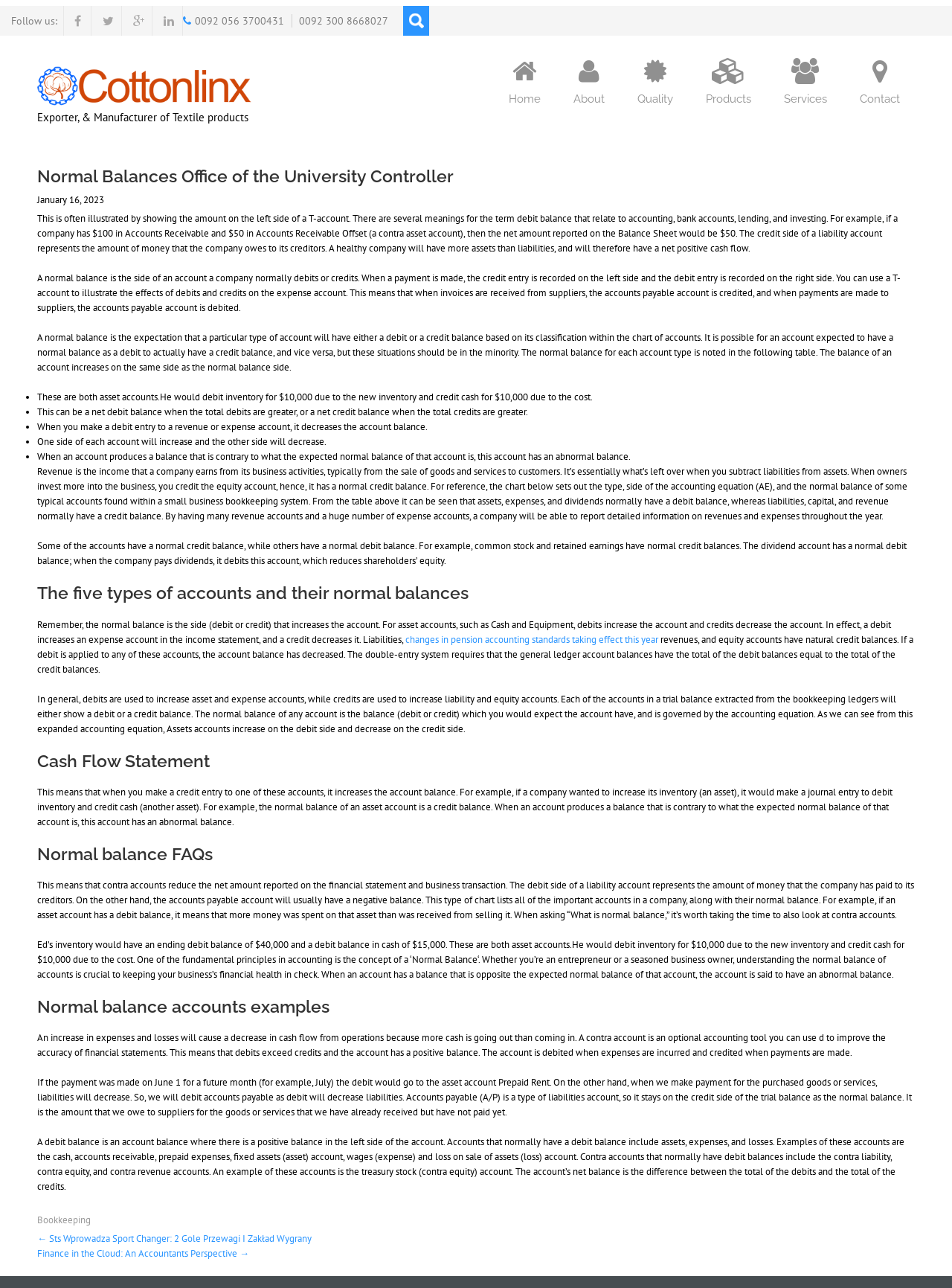What is the purpose of a contra account?
Answer the question with a detailed and thorough explanation.

The webpage explains that a contra account is an optional accounting tool used to improve the accuracy of financial statements.